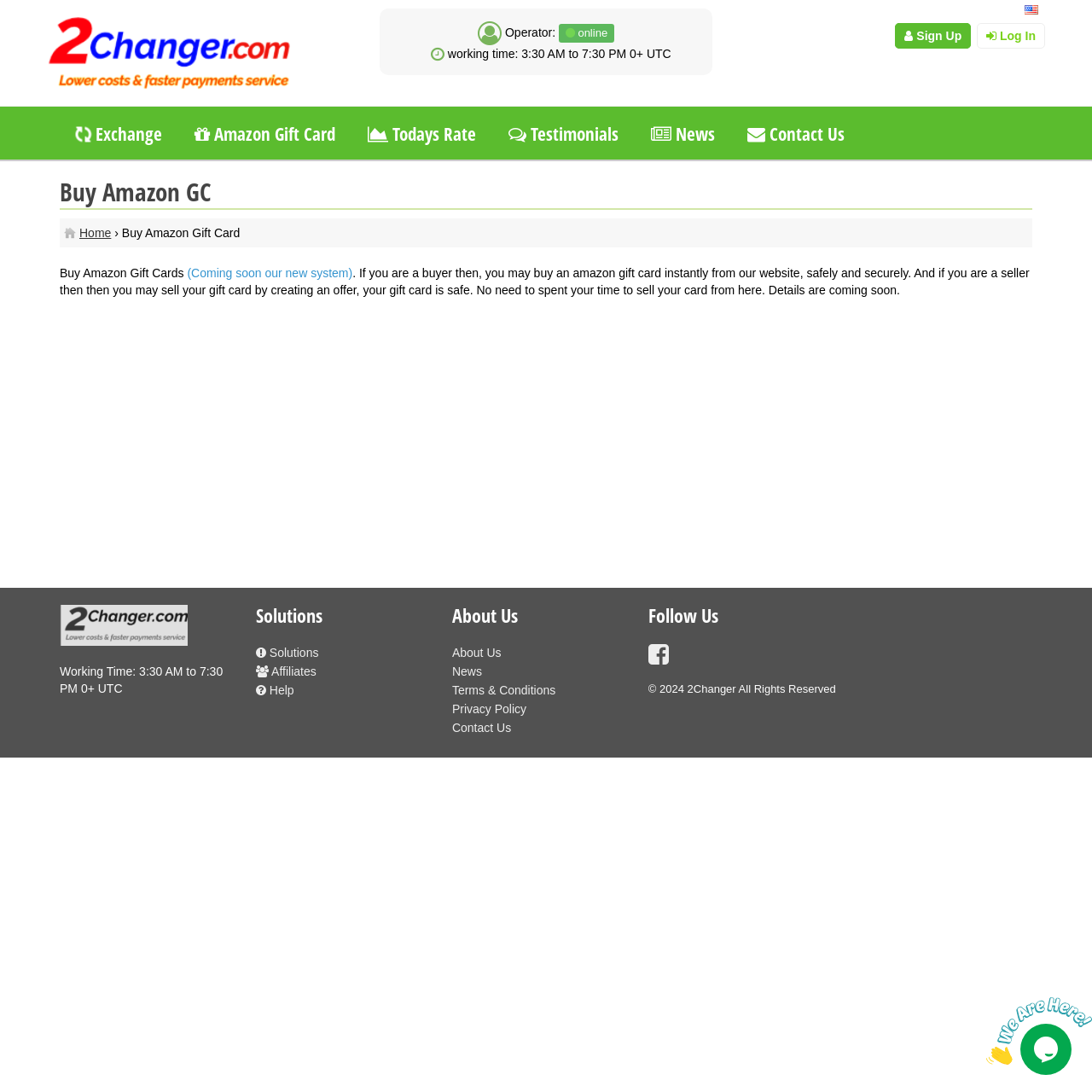Using the element description provided, determine the bounding box coordinates in the format (top-left x, top-left y, bottom-right x, bottom-right y). Ensure that all values are floating point numbers between 0 and 1. Element description: (Coming soon our new system)

[0.171, 0.243, 0.323, 0.256]